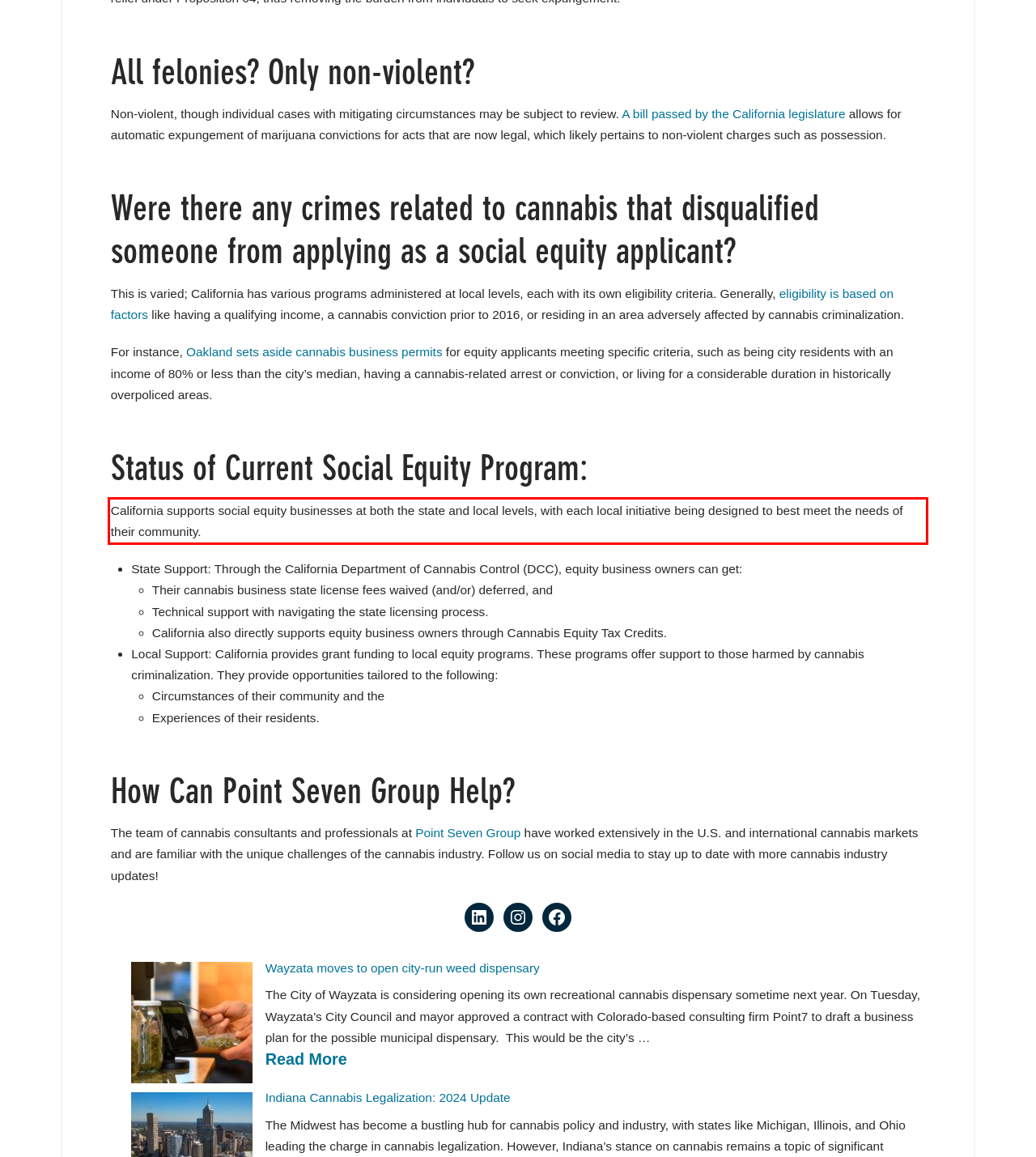Examine the webpage screenshot and use OCR to recognize and output the text within the red bounding box.

California supports social equity businesses at both the state and local levels, with each local initiative being designed to best meet the needs of their community.